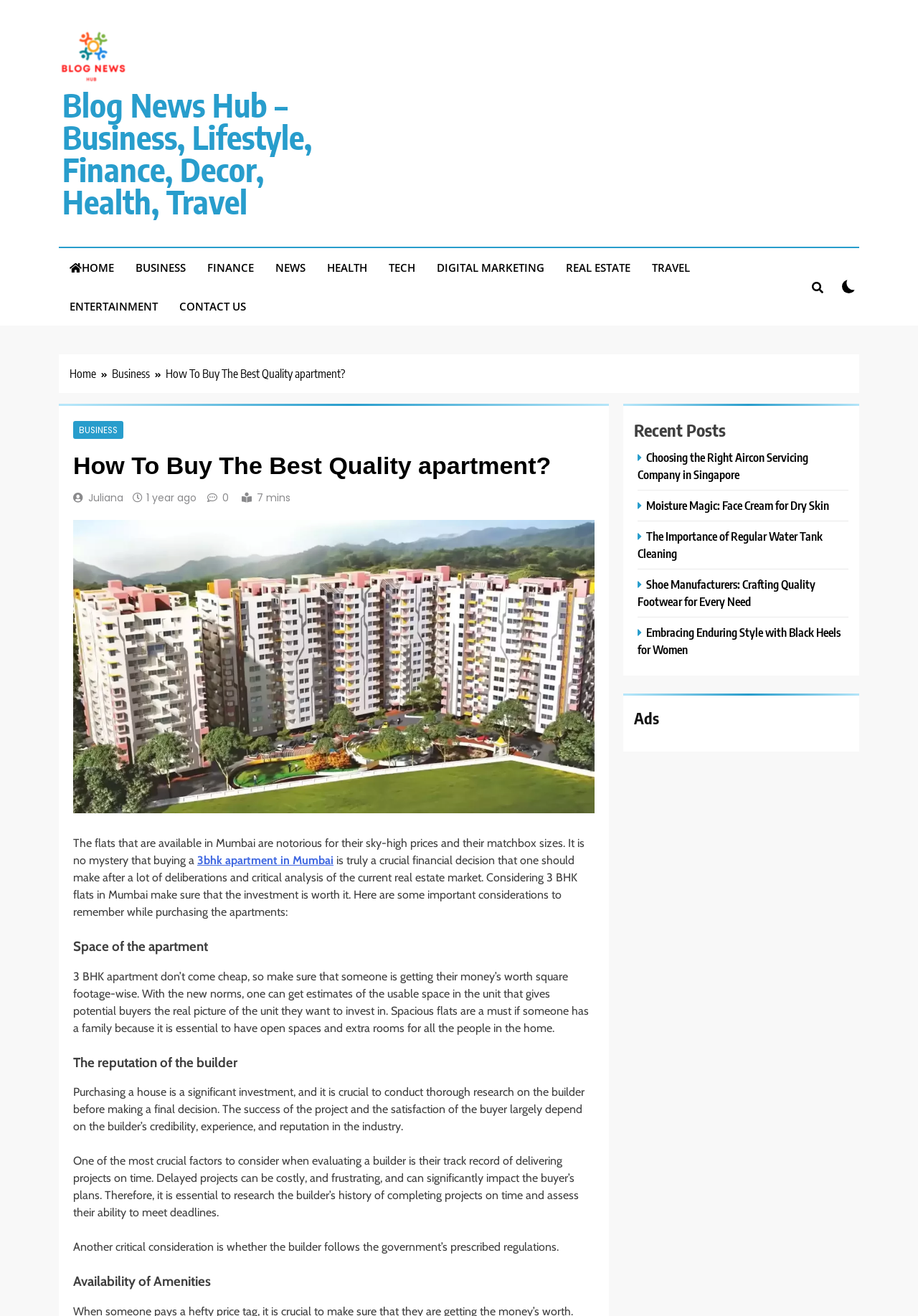Calculate the bounding box coordinates for the UI element based on the following description: "3bhk apartment in Mumbai". Ensure the coordinates are four float numbers between 0 and 1, i.e., [left, top, right, bottom].

[0.215, 0.648, 0.363, 0.659]